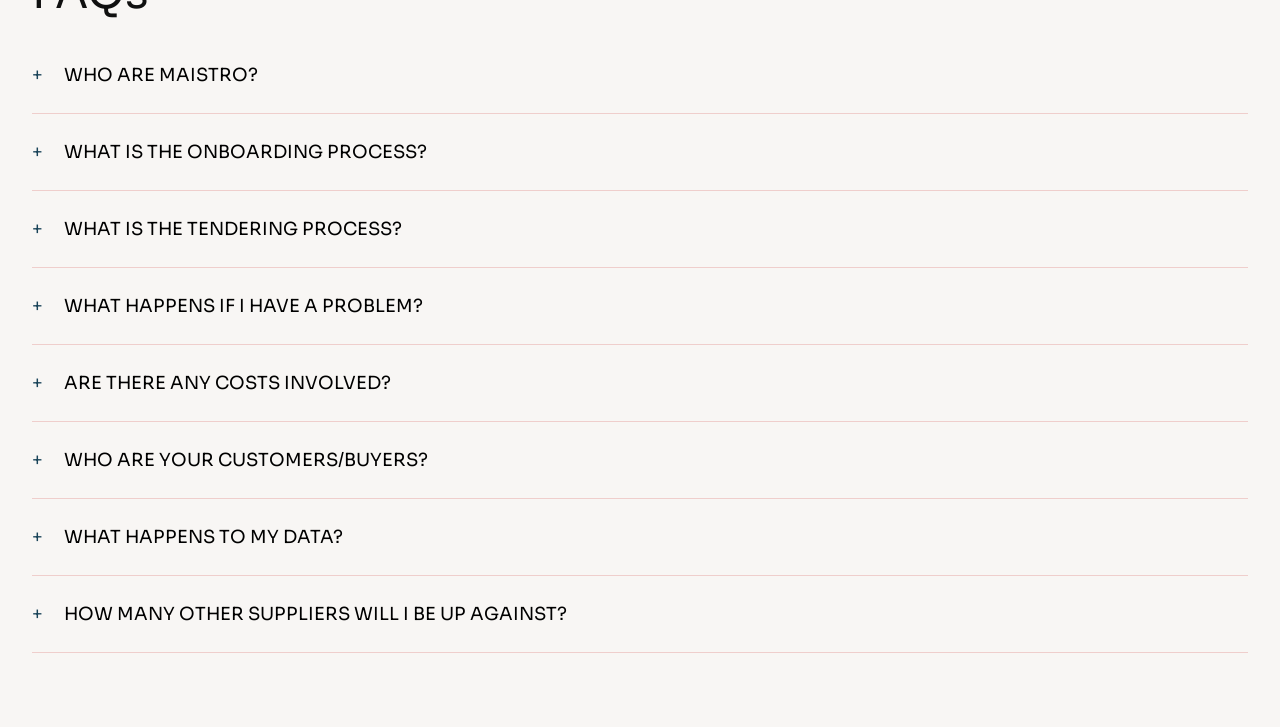What kind of sectors are the new brands looking for services in?
Could you please answer the question thoroughly and with as much detail as possible?

According to the StaticText element with bounding box coordinates [0.056, 0.746, 0.927, 0.853], the new brands are looking for services in sectors such as Business and Professional Services, Facilities Management, IT, and Marketing, among others.